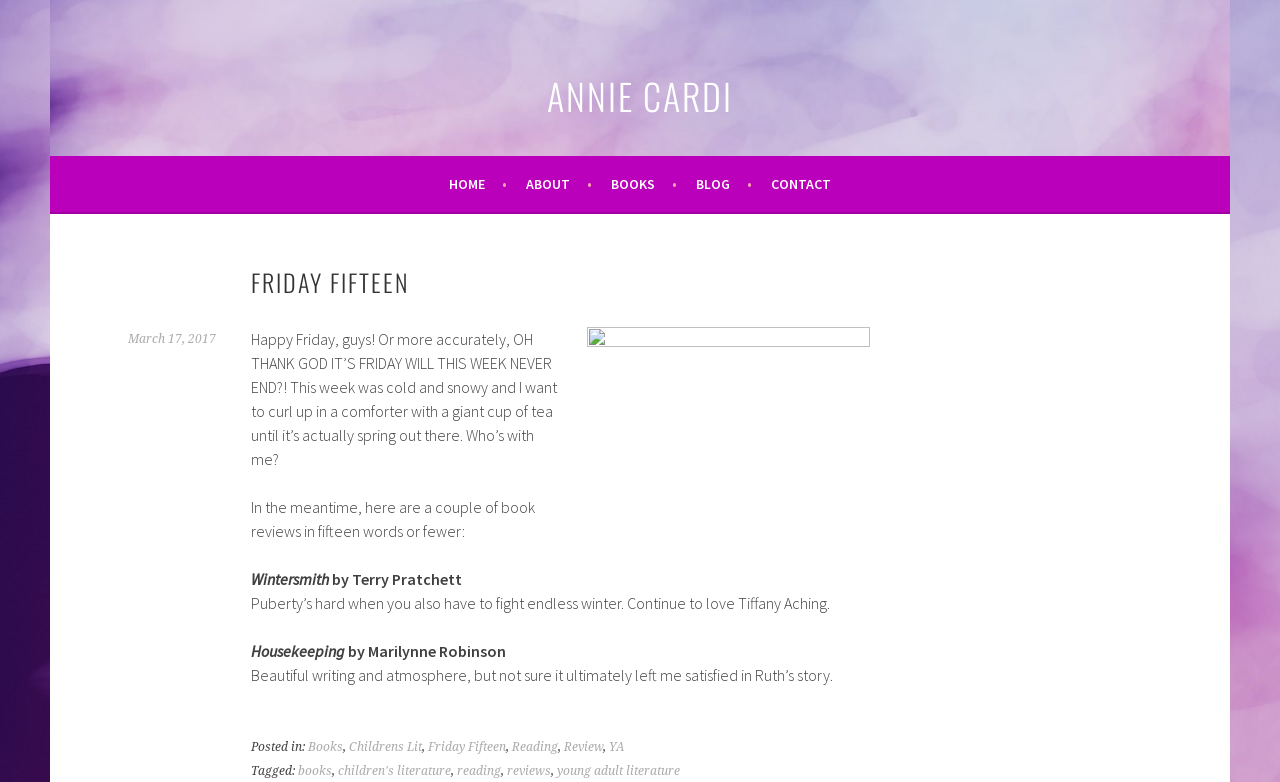Find the bounding box coordinates for the area you need to click to carry out the instruction: "Click on the 'ABOUT' link". The coordinates should be four float numbers between 0 and 1, indicated as [left, top, right, bottom].

[0.411, 0.22, 0.462, 0.251]